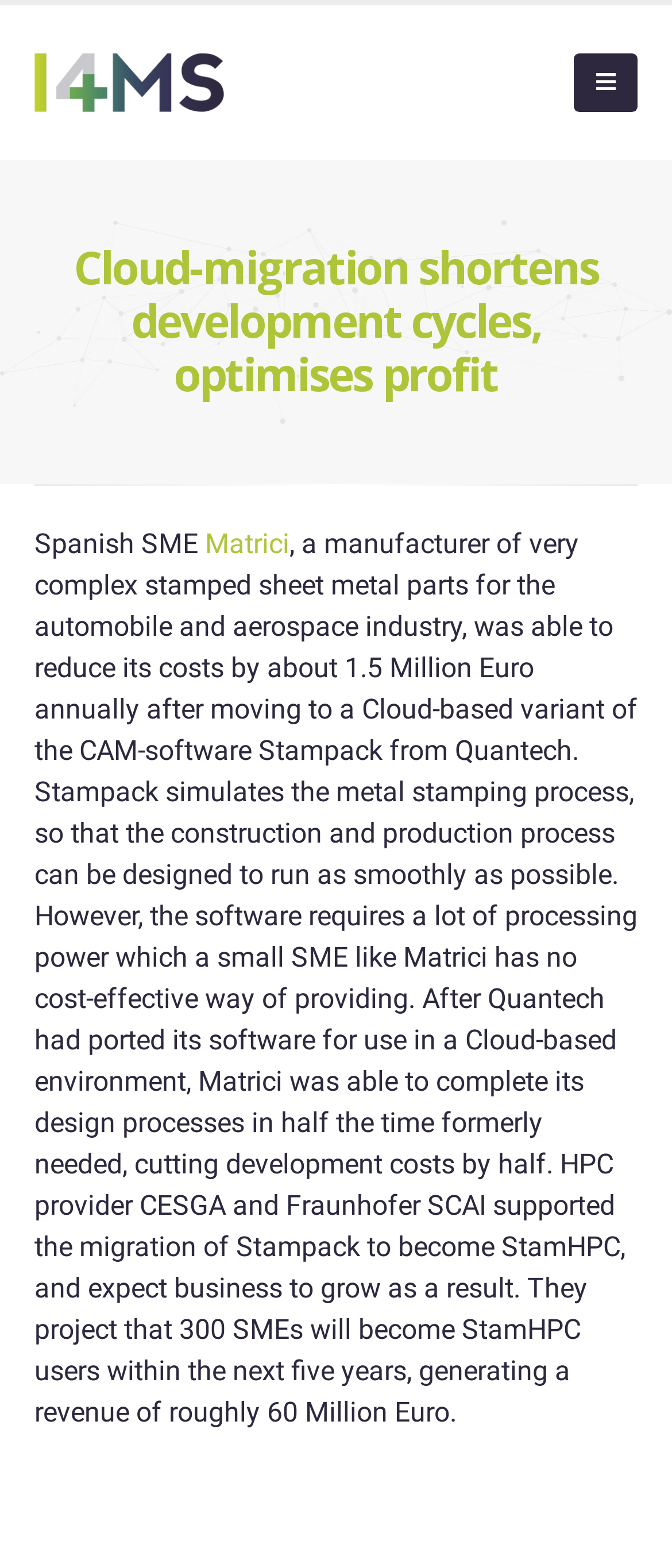Create a detailed narrative describing the layout and content of the webpage.

The webpage is about a case study on cloud migration, specifically how it helped a Spanish SME, Matrici, reduce costs and improve efficiency. At the top left of the page, there is a link to "I4MS" accompanied by an image with the same name. To the right of this, there is a link to "Mobile Menu". 

Below these links, there is a heading that summarizes the content of the page, "Cloud-migration shortens development cycles, optimises profit". Underneath this heading, there is a horizontal separator line. 

The main content of the page is a text block that describes the case study. It starts by introducing Matrici, a manufacturer of complex stamped sheet metal parts, and explains how they were able to reduce their costs by 1.5 Million Euro annually after moving to a Cloud-based variant of the CAM-software Stampack. The text then goes on to describe the benefits of this migration, including reduced design process time and development costs. 

The text block is divided into paragraphs, with the first paragraph introducing Matrici and the second paragraph explaining the benefits of the cloud migration. There are no other UI elements, such as images or links, within the main content area.